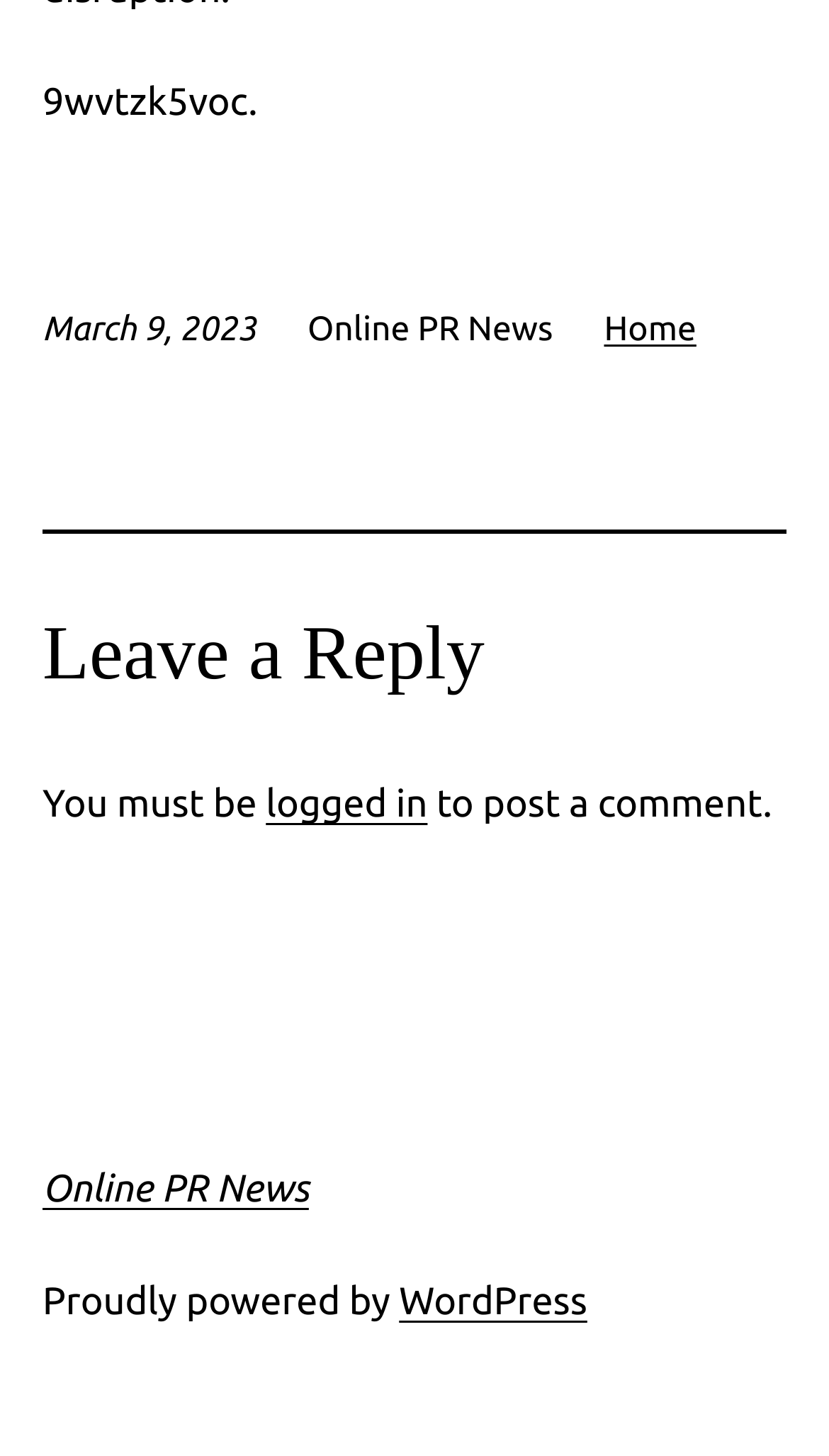What is the section of the webpage for user interaction?
From the image, respond with a single word or phrase.

Leave a Reply